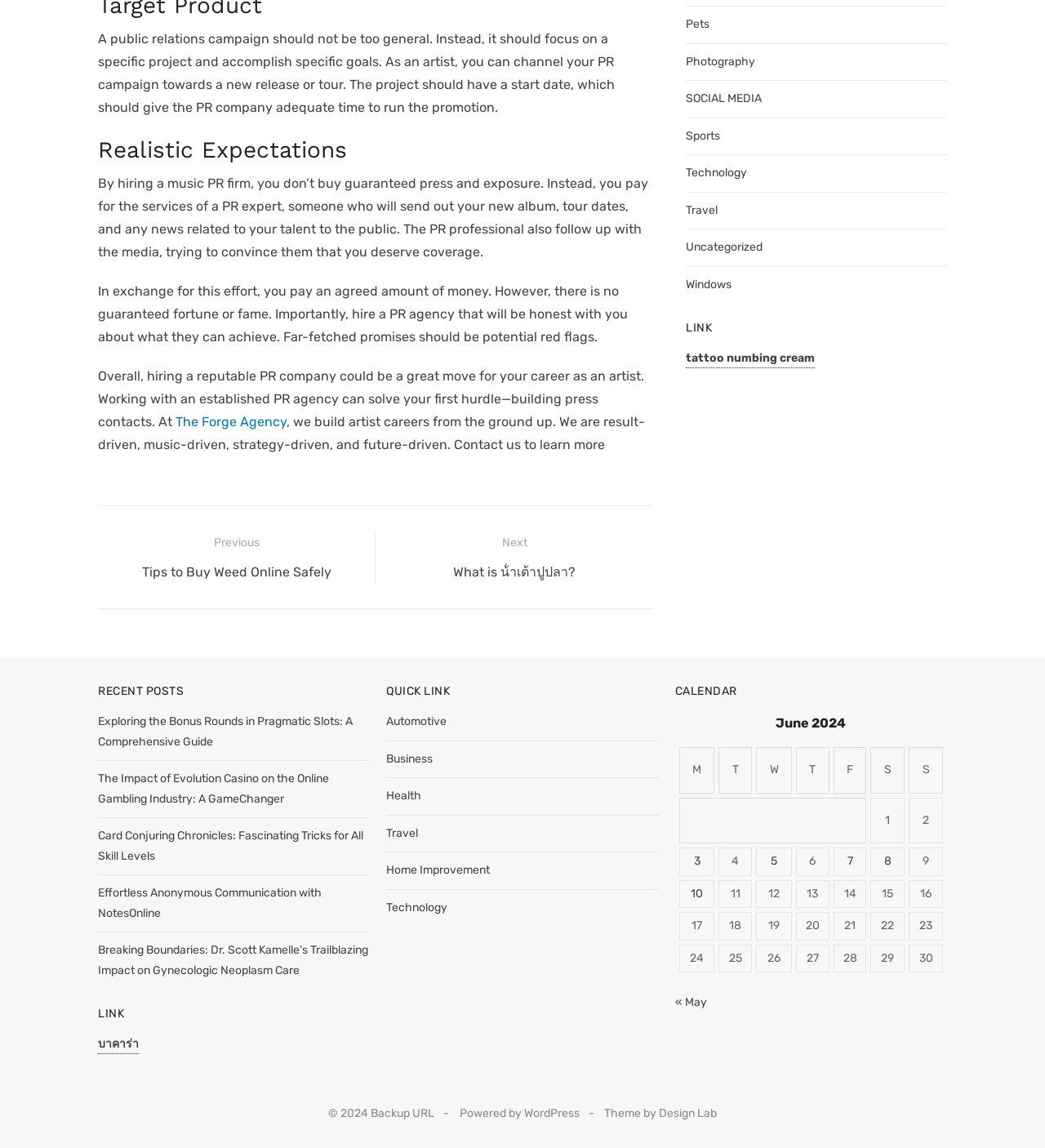What is the topic of the first paragraph?
Answer the question with a single word or phrase by looking at the picture.

Public relations campaign